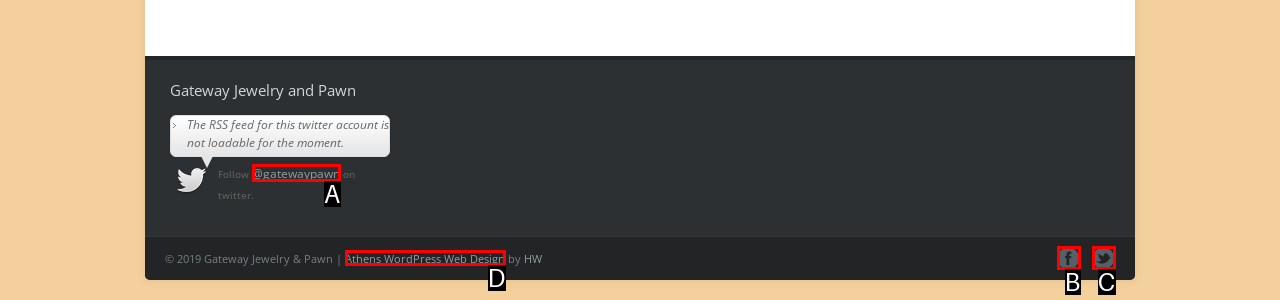Determine the HTML element that best matches this description: Athens WordPress Web Design from the given choices. Respond with the corresponding letter.

D